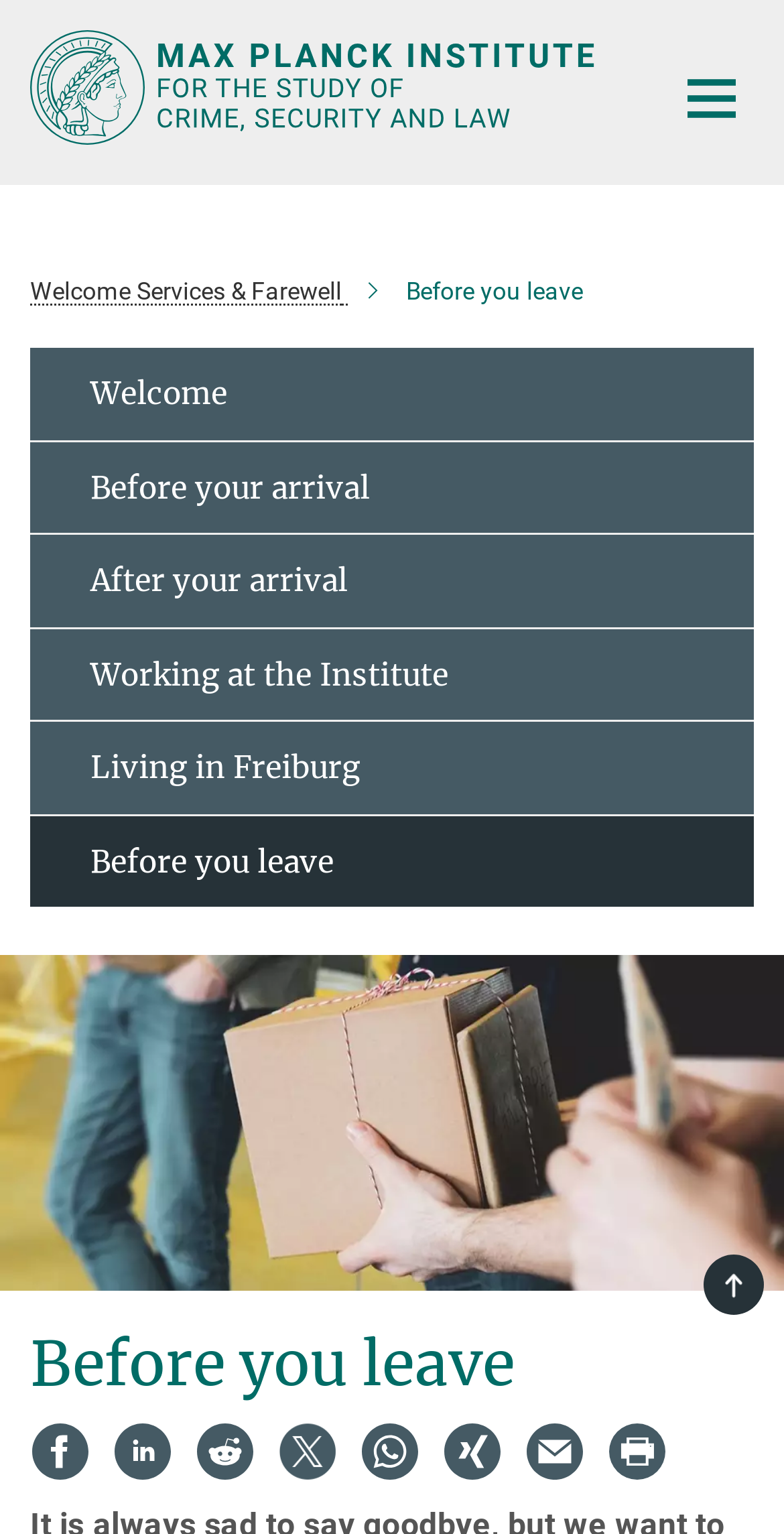Please identify the bounding box coordinates of the element's region that I should click in order to complete the following instruction: "Click the Facebook link". The bounding box coordinates consist of four float numbers between 0 and 1, i.e., [left, top, right, bottom].

None